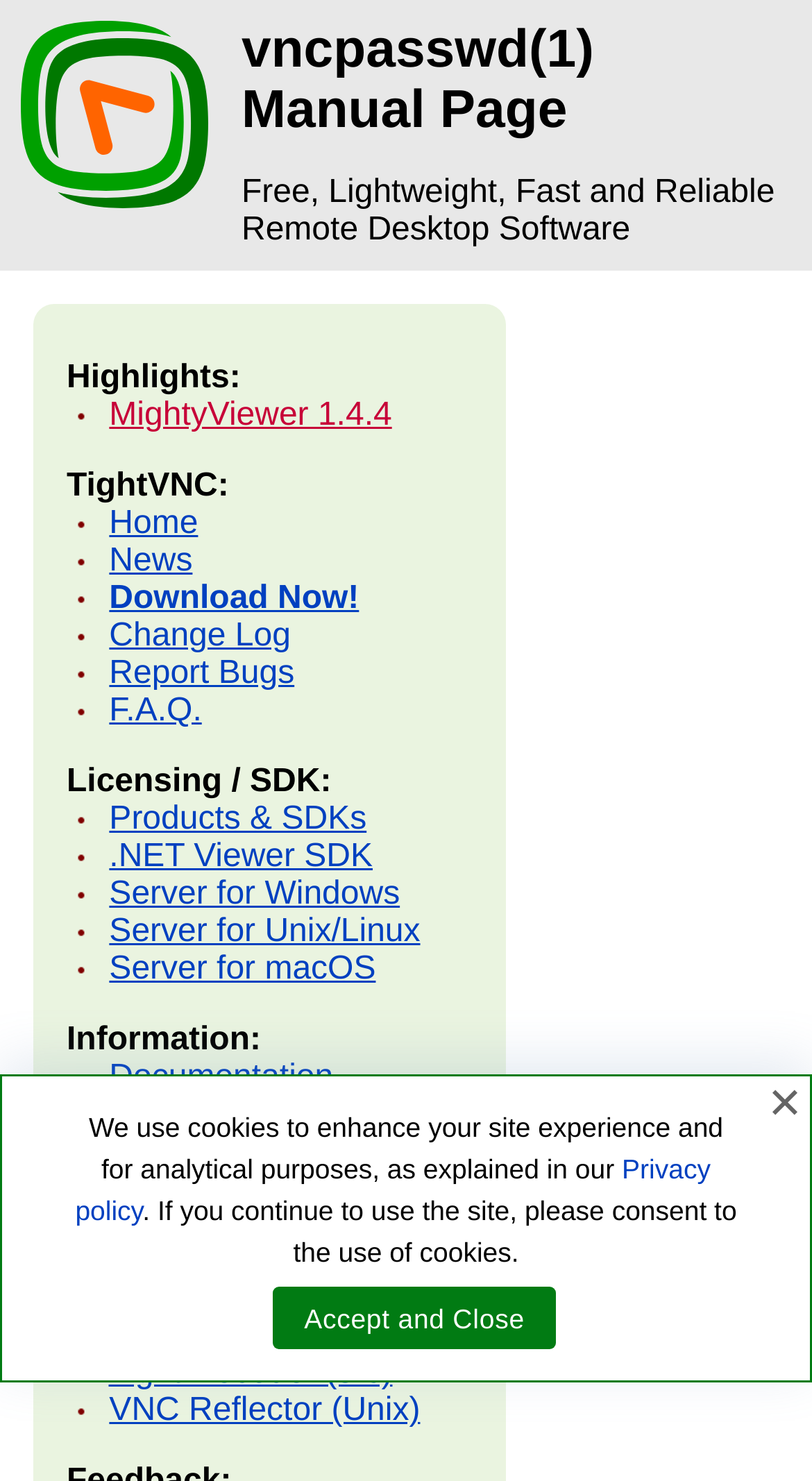Find the bounding box coordinates of the area to click in order to follow the instruction: "Go to TightVNC Home".

[0.026, 0.014, 0.256, 0.148]